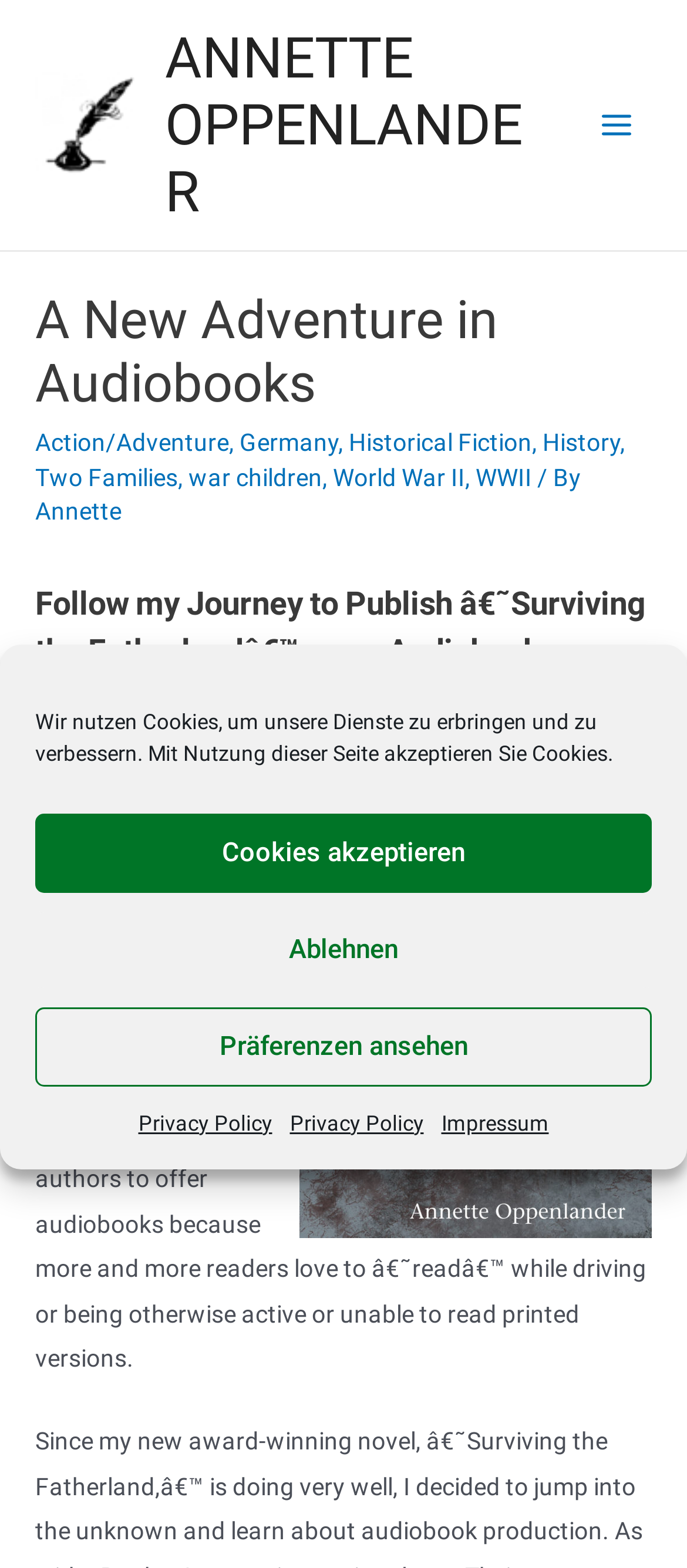Can you provide the bounding box coordinates for the element that should be clicked to implement the instruction: "Click the 'Main Menu' button"?

[0.845, 0.057, 0.949, 0.103]